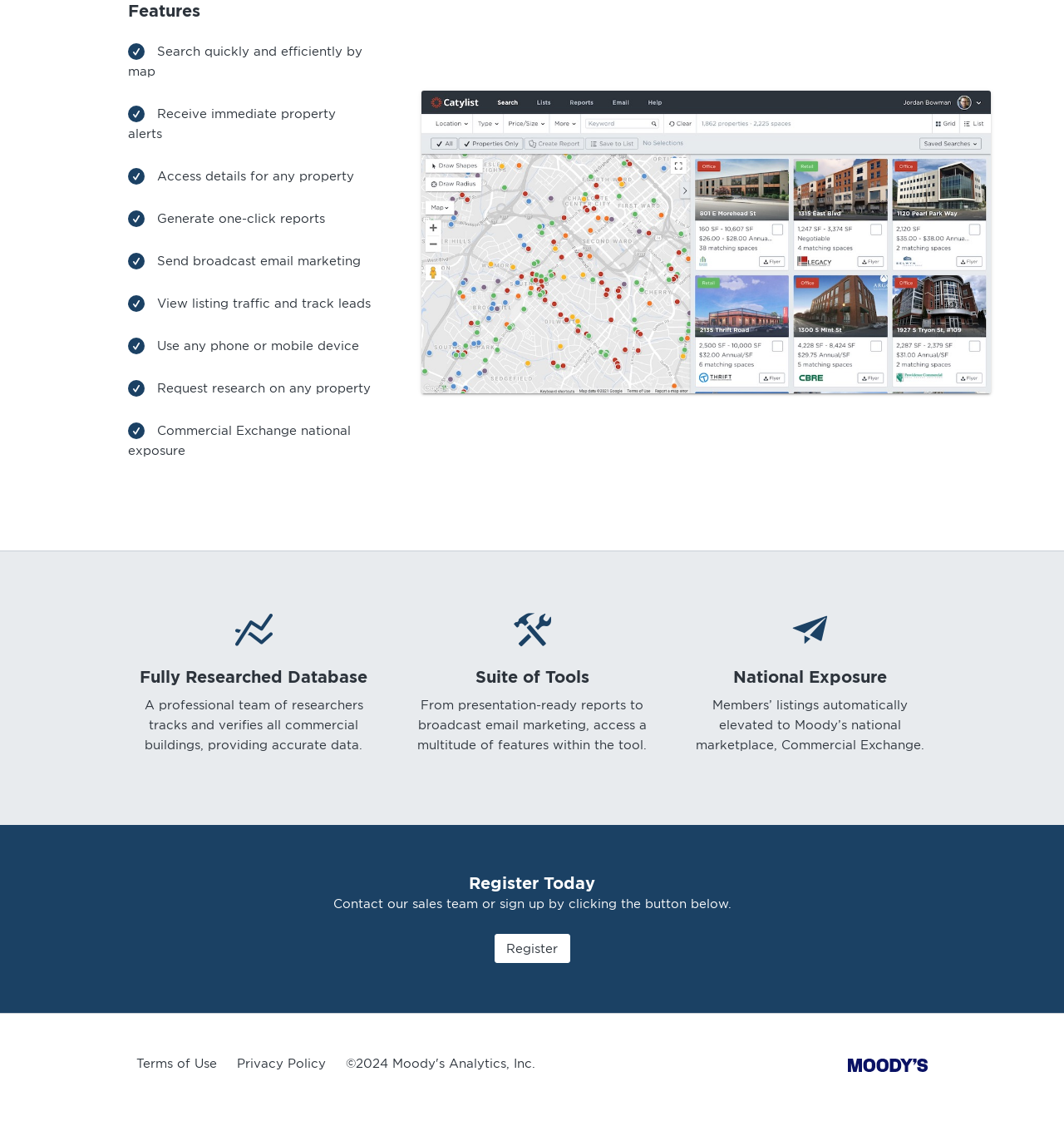Respond to the following query with just one word or a short phrase: 
How many main sections are there on this webpage?

3